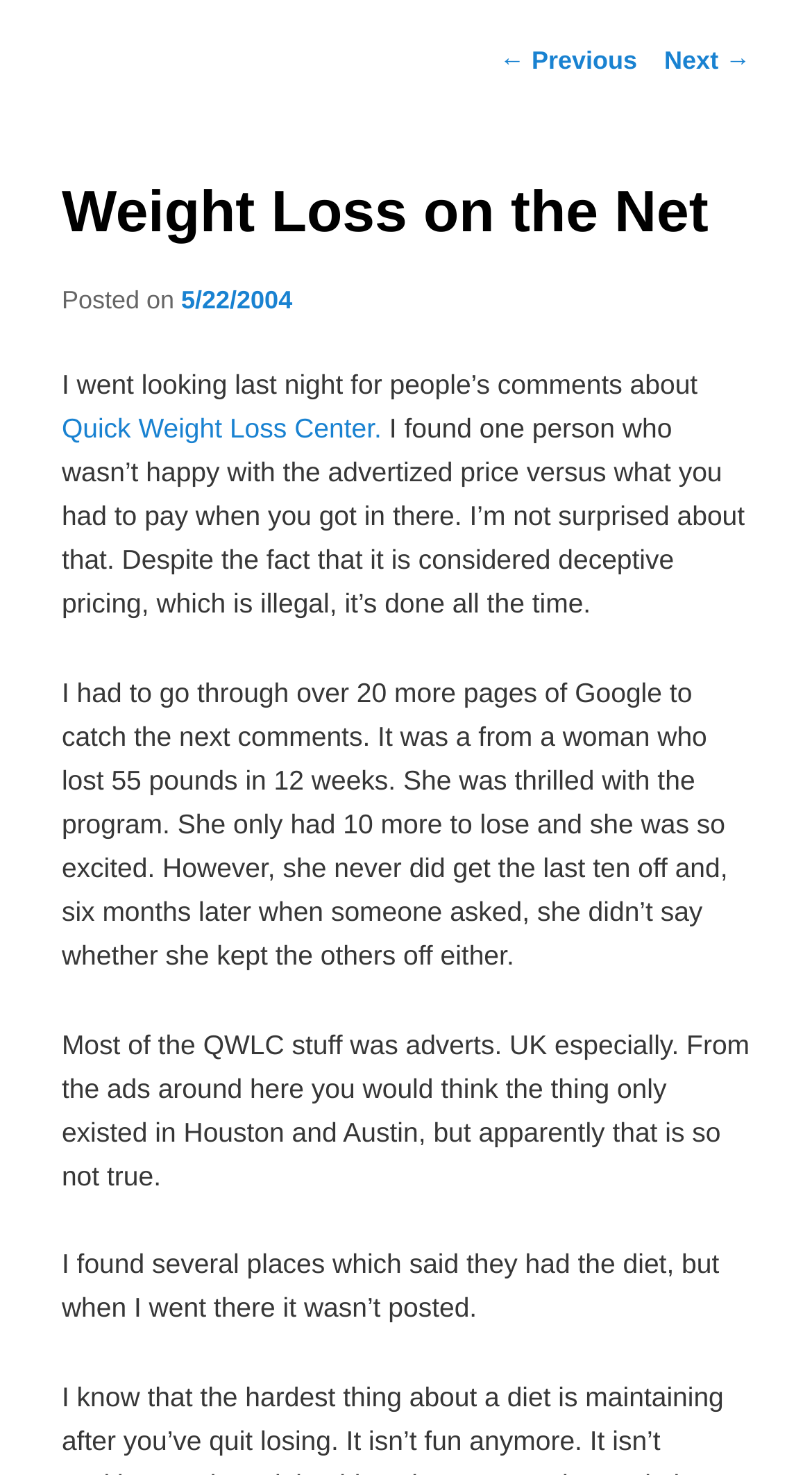Please find the bounding box for the UI element described by: "← Previous".

[0.615, 0.031, 0.785, 0.051]